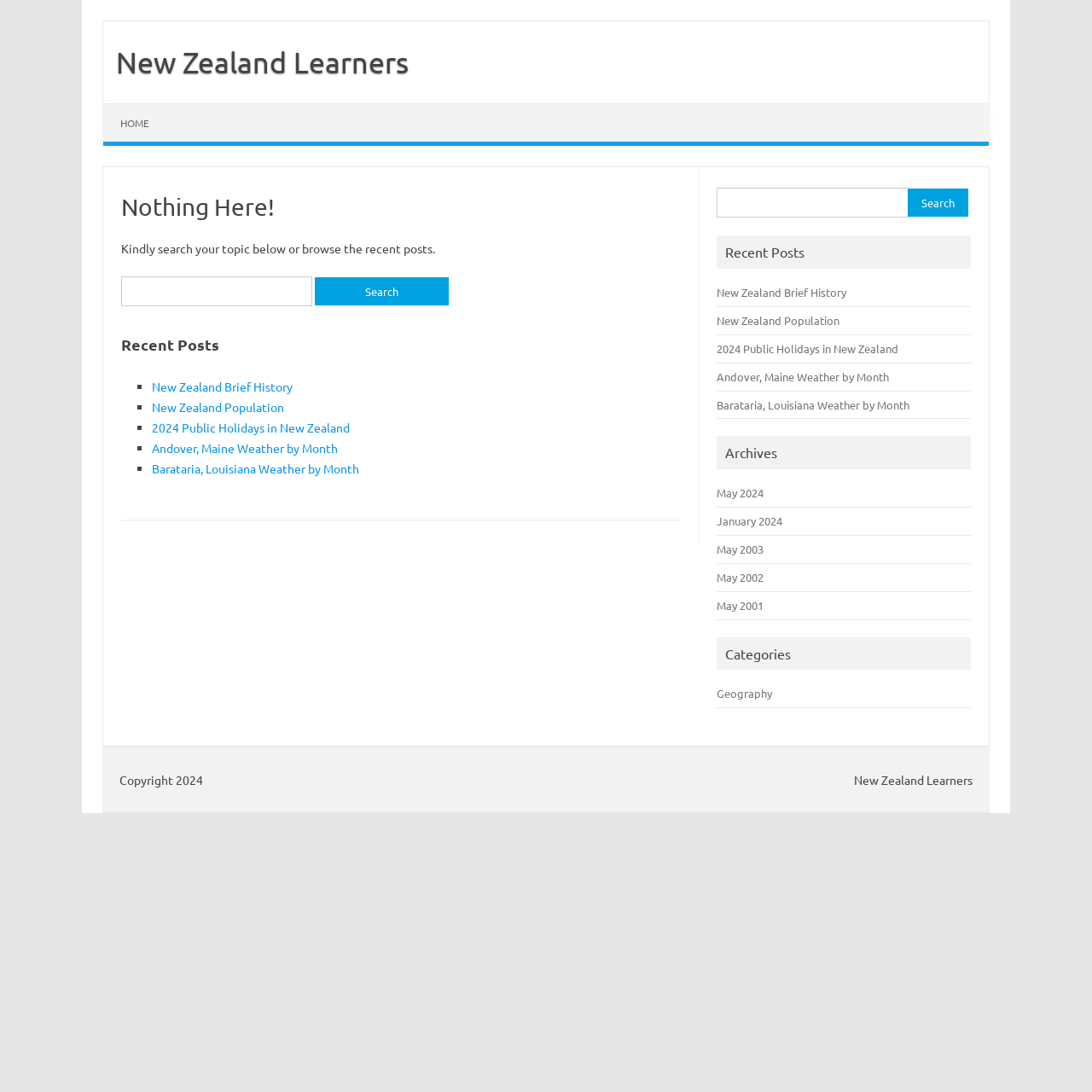Locate the bounding box coordinates of the element's region that should be clicked to carry out the following instruction: "Search for a topic". The coordinates need to be four float numbers between 0 and 1, i.e., [left, top, right, bottom].

[0.111, 0.253, 0.623, 0.286]